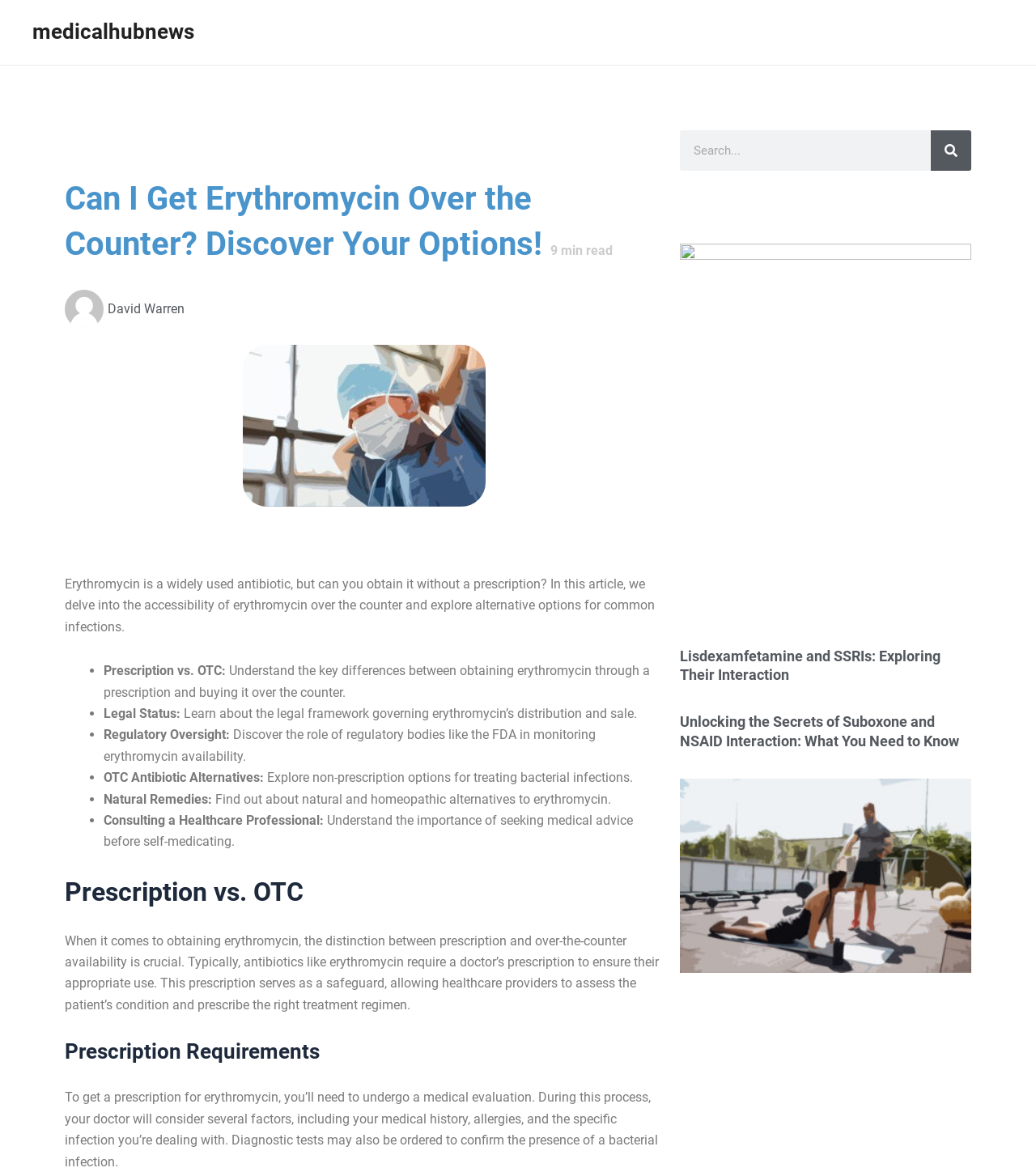Answer the question using only a single word or phrase: 
What is the purpose of a prescription for erythromycin?

To ensure appropriate use